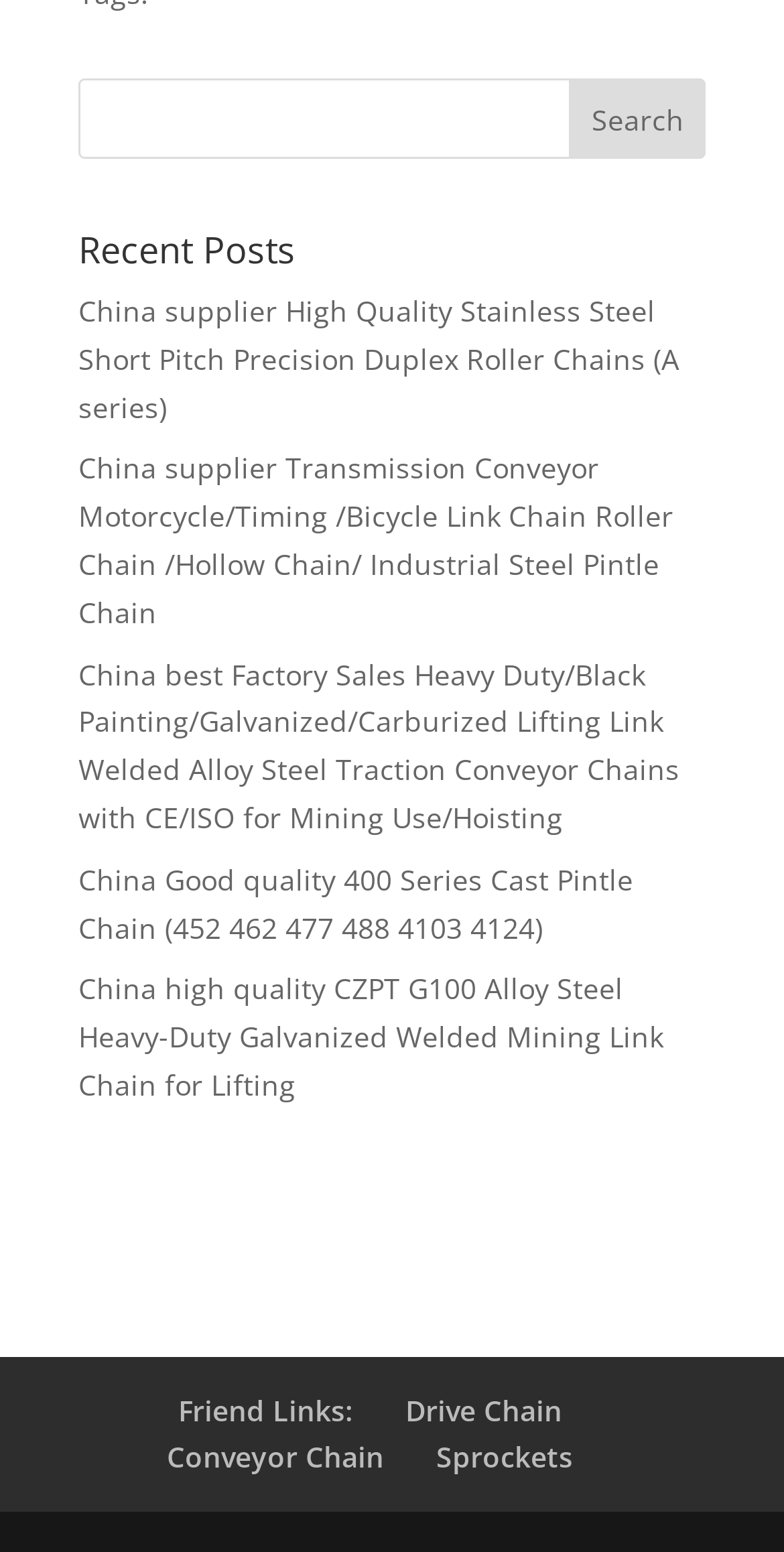What is the function of the button next to the search bar?
Answer the question with a thorough and detailed explanation.

The button next to the search bar is labeled 'Search', which suggests that it is used to submit the search query inputted by the user in the adjacent textbox.